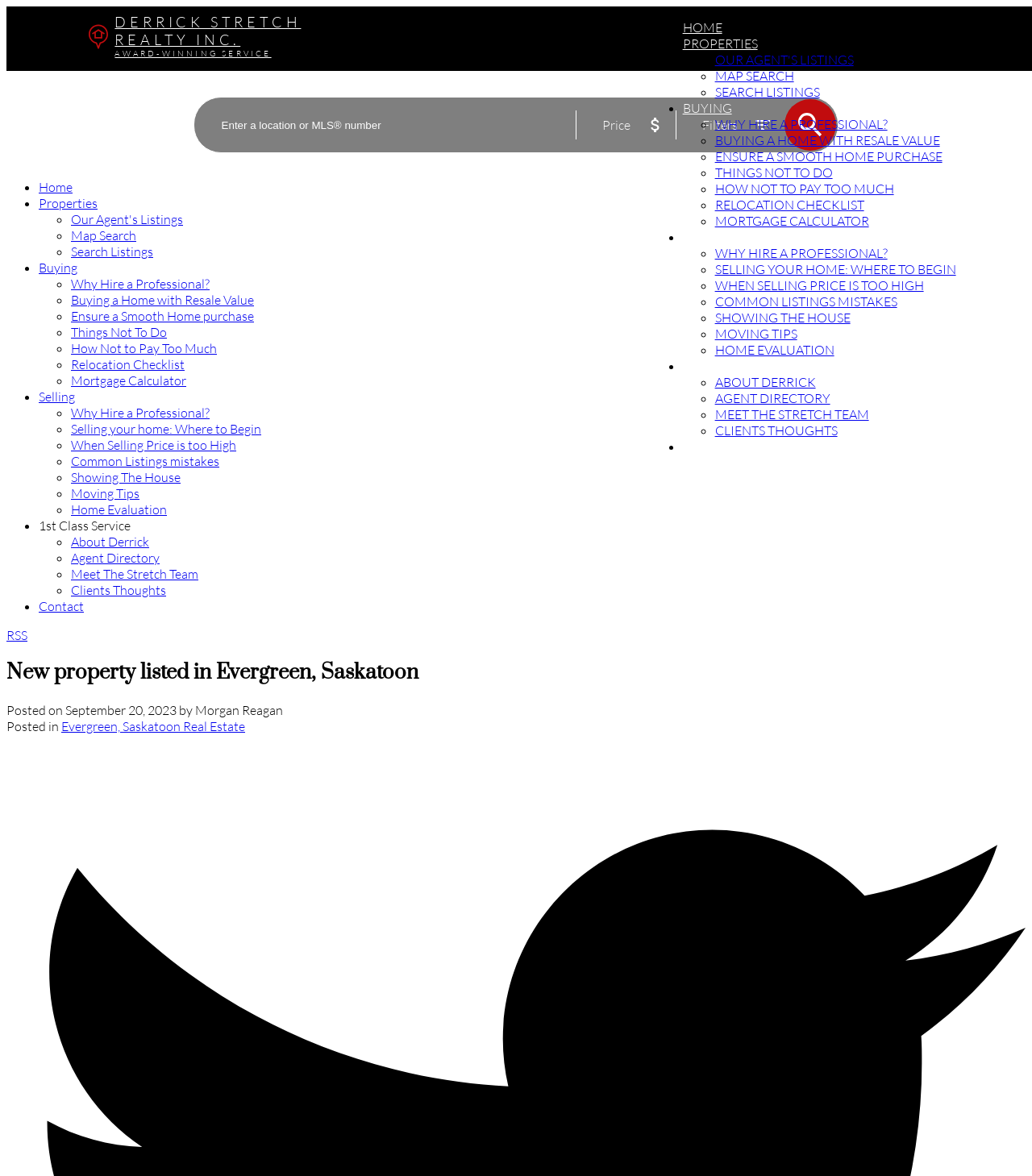Locate and extract the text of the main heading on the webpage.

New property listed in Evergreen, Saskatoon